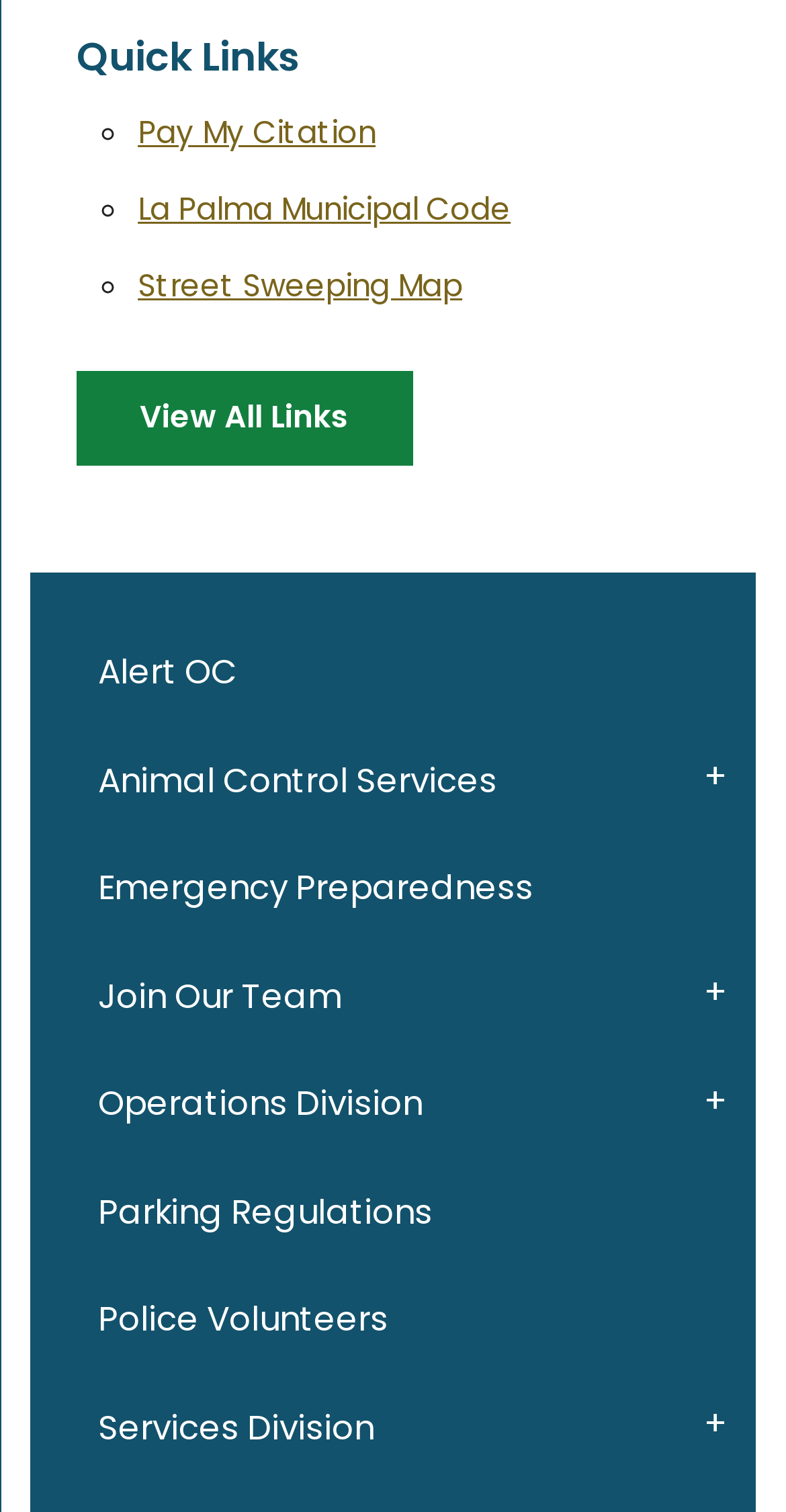Highlight the bounding box coordinates of the element you need to click to perform the following instruction: "View all links."

[0.097, 0.245, 0.525, 0.308]